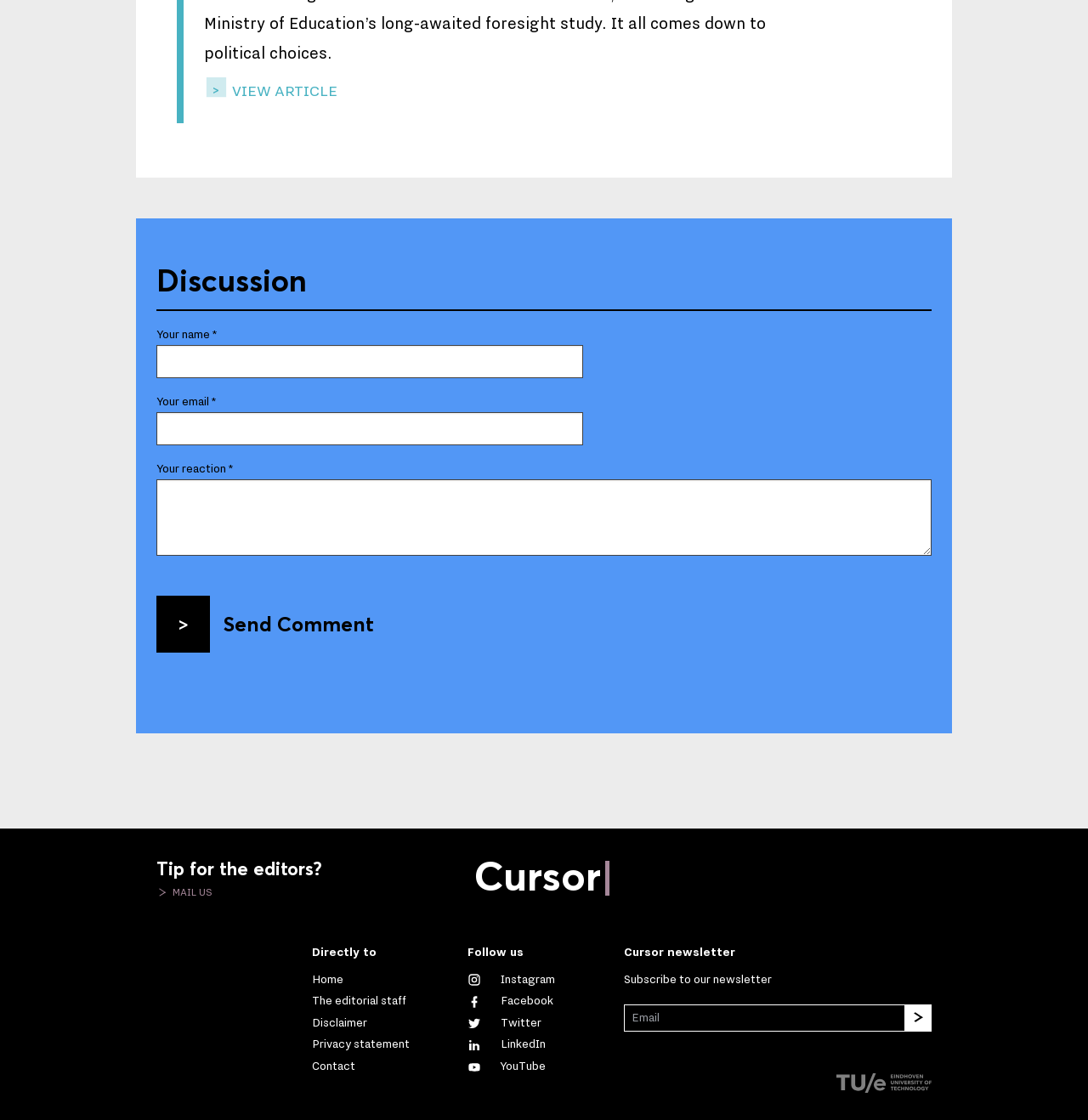Please answer the following question using a single word or phrase: 
What is the purpose of the 'Cursor newsletter' section?

To subscribe to a newsletter